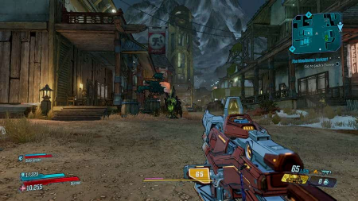Offer a detailed account of the various components present in the image.

In this exhilarating scene from the game *Borderlands 3*, players find themselves in a frontier town setting, characterized by rustic wooden buildings. The player character is equipped with a colorful, futuristic weapon, aiming down a dirt path that leads through the town. In the background, a large monster looms threateningly, adding an element of danger to the environment. The sky above is dominated by towering mountains and ominous clouds, hinting at the challenges that await. To the right, the user interface displays vital game information, including health, ammo count, and a mini-map, immersing players in the action. This visual captures the essence of the *Borderlands* series, combining vibrant graphics with an engaging alternative-world atmosphere. The setting serves not only as a battleground but also as a backdrop for adventure and exploration.